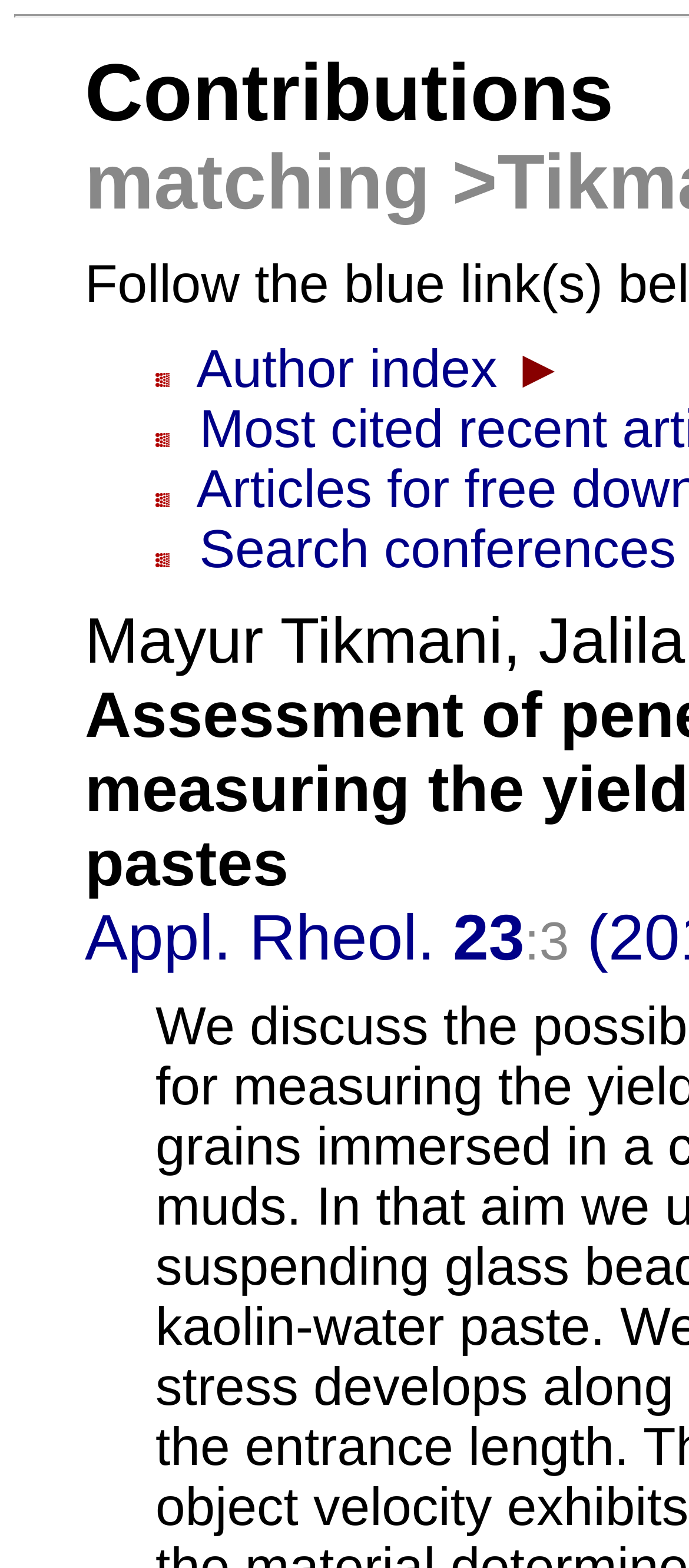Bounding box coordinates should be provided in the format (top-left x, top-left y, bottom-right x, bottom-right y) with all values between 0 and 1. Identify the bounding box for this UI element: Most cited recent articles ►

[0.226, 0.23, 0.613, 0.244]